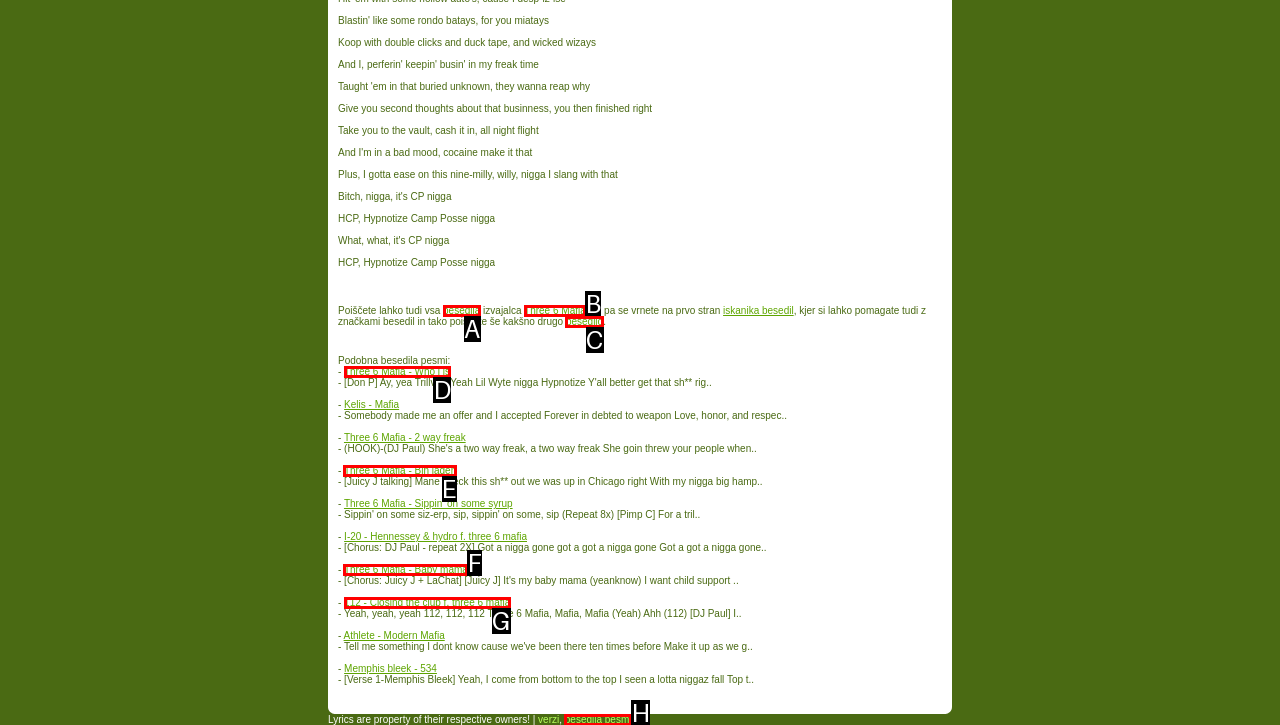Tell me which one HTML element you should click to complete the following task: Explore similar song lyrics with the link 'Three 6 Mafia - Who i is'
Answer with the option's letter from the given choices directly.

D